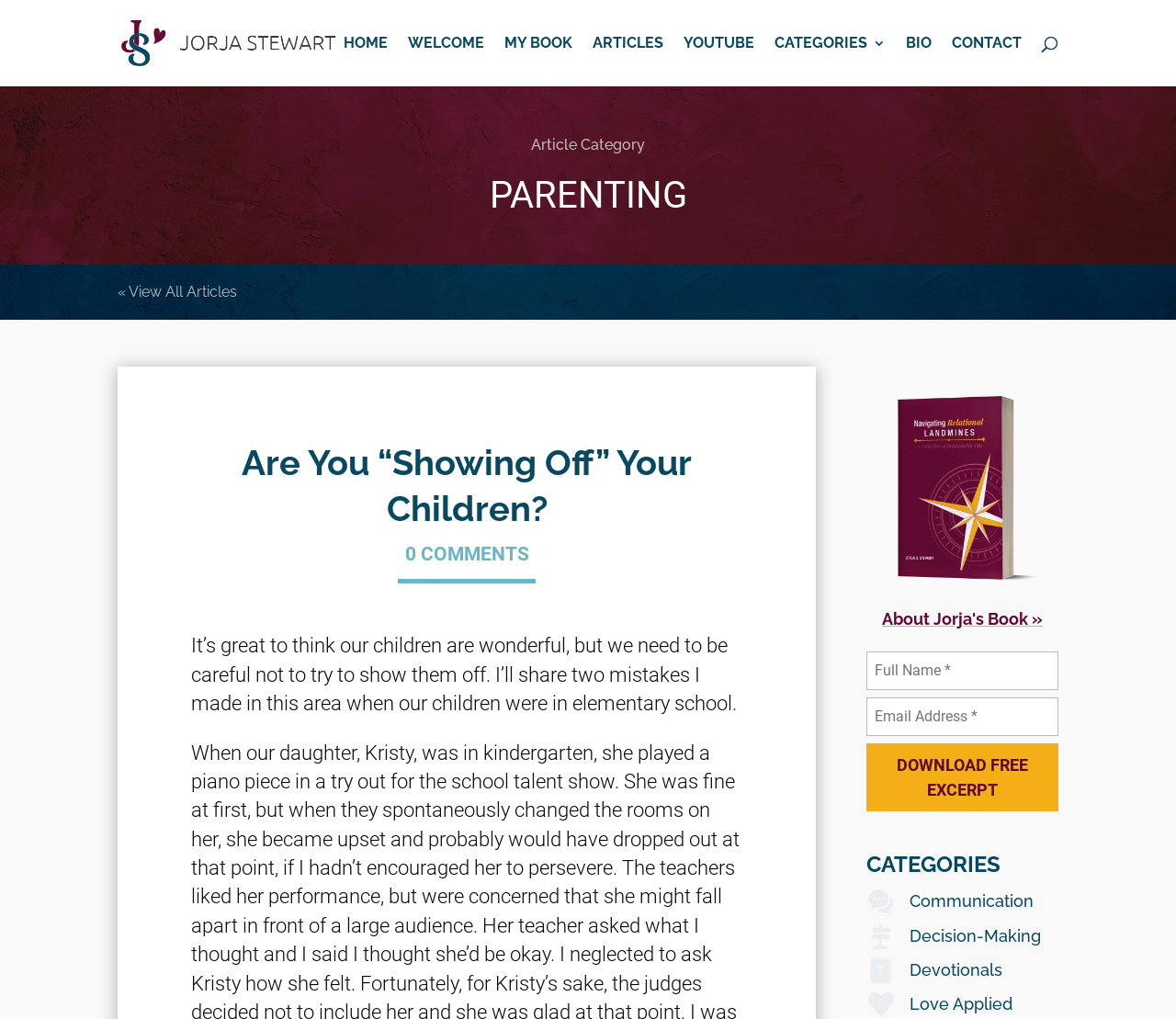Identify and provide the main heading of the webpage.

Are You “Showing Off” Your Children?